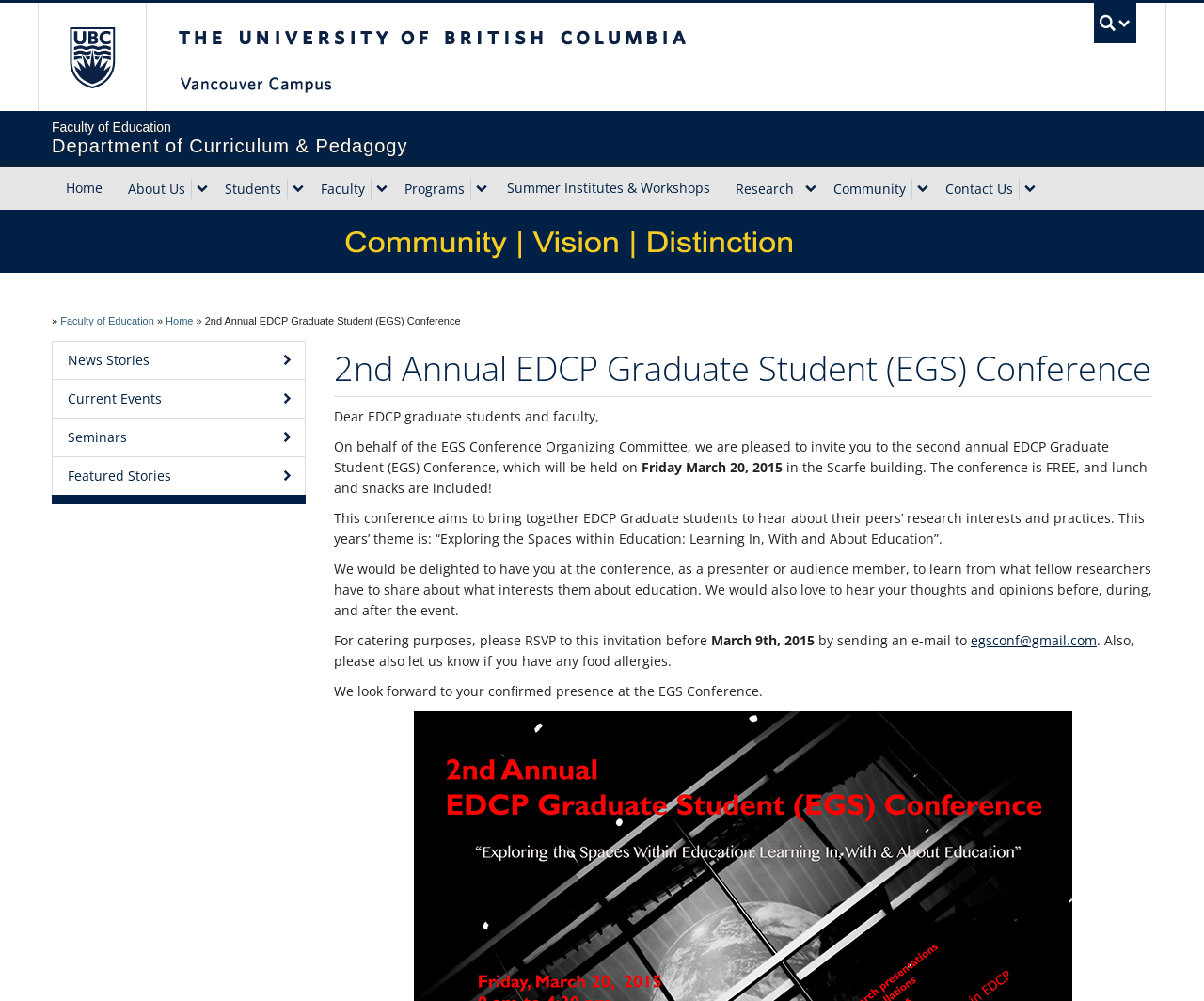Please extract the primary headline from the webpage.

2nd Annual EDCP Graduate Student (EGS) Conference